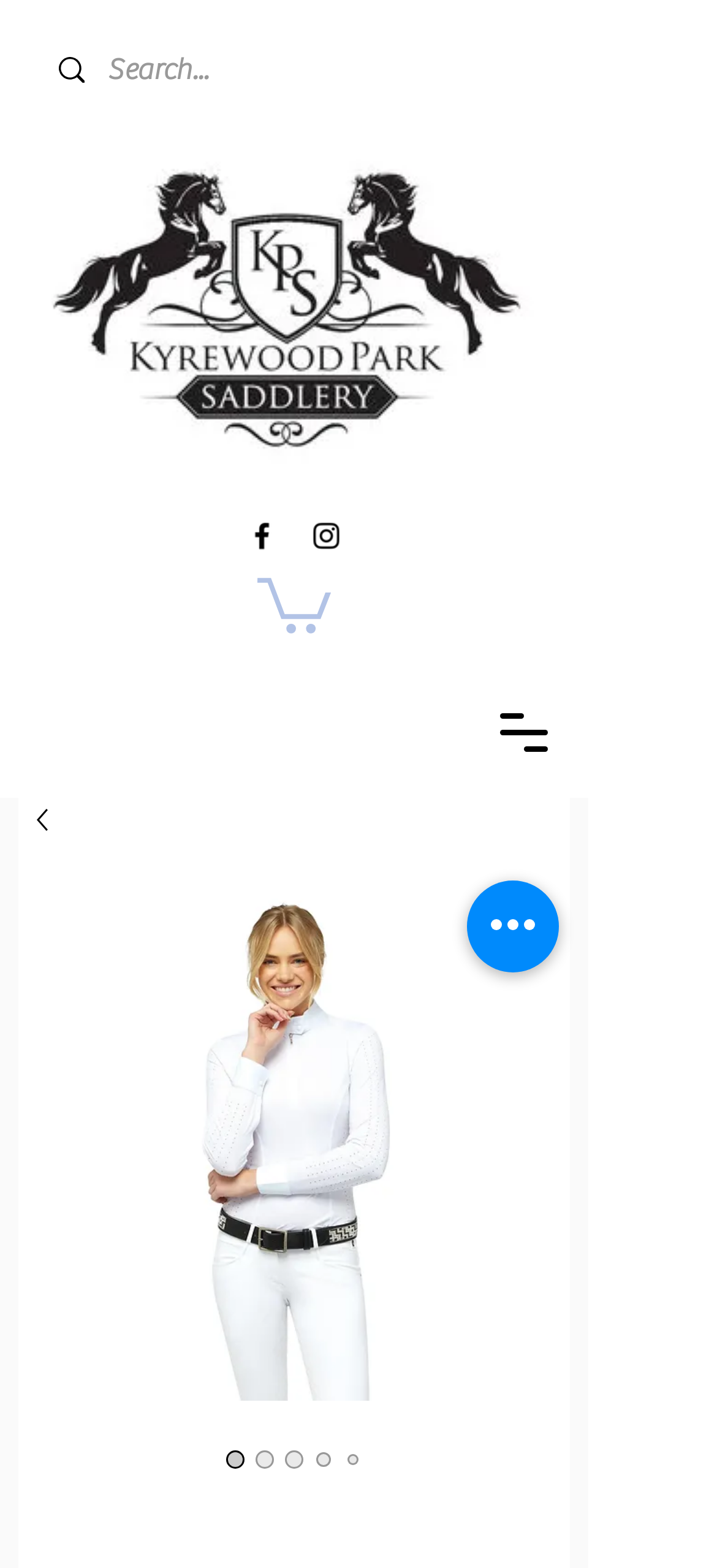Please provide a brief answer to the following inquiry using a single word or phrase:
How many radio buttons are there?

5